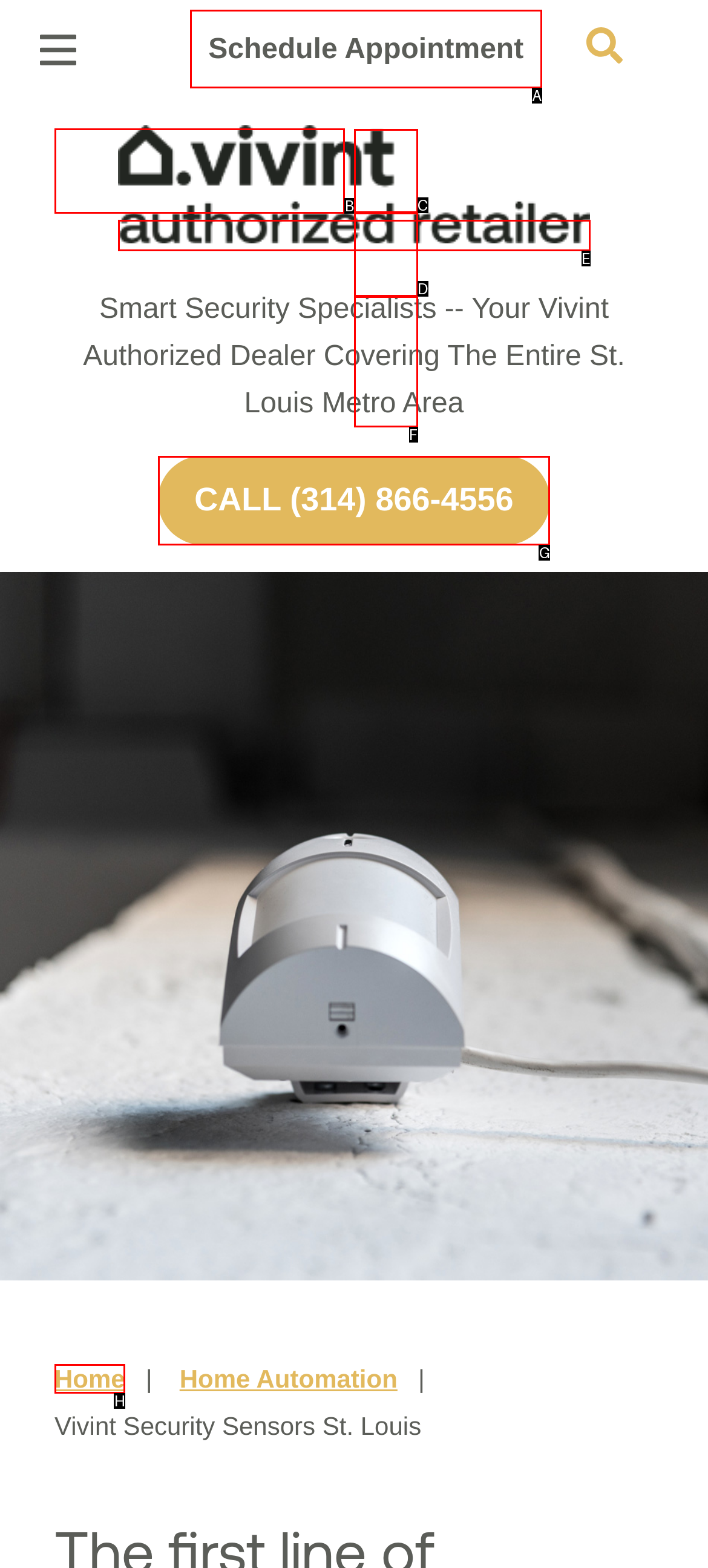Decide which HTML element to click to complete the task: Learn about home security Provide the letter of the appropriate option.

B